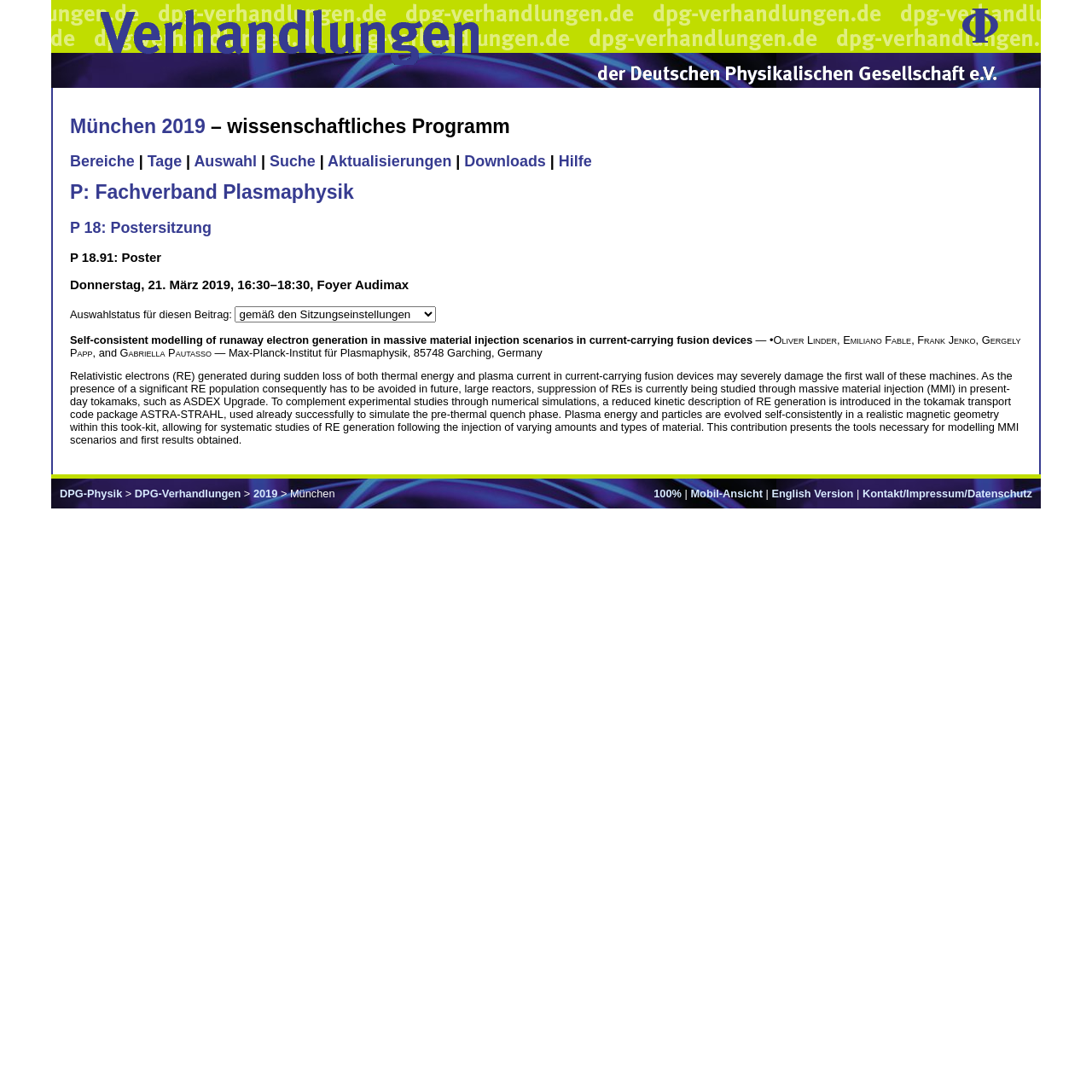Extract the primary headline from the webpage and present its text.

München 2019 – wissenschaftliches Programm